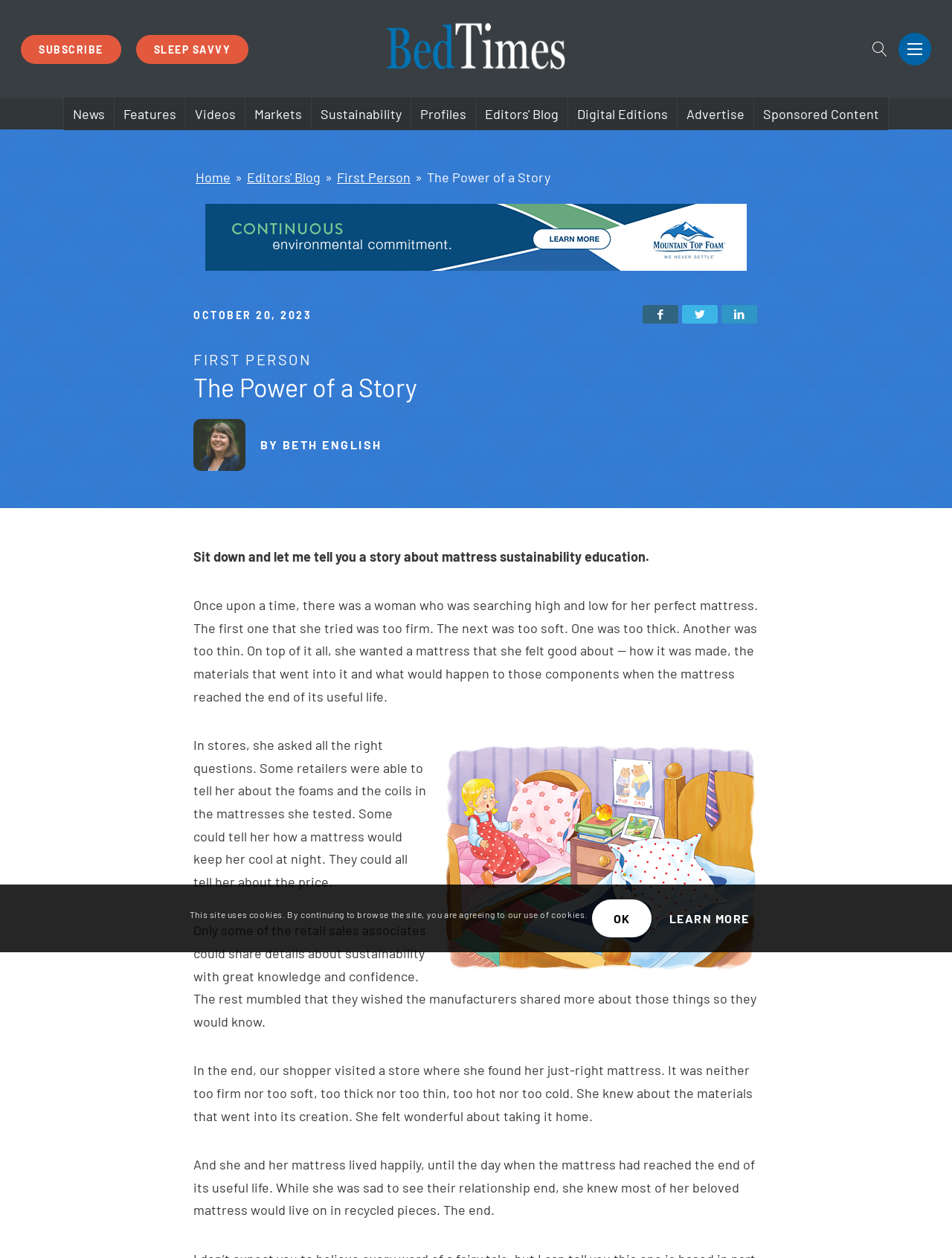How many links are in the top navigation menu?
Please provide a single word or phrase in response based on the screenshot.

10